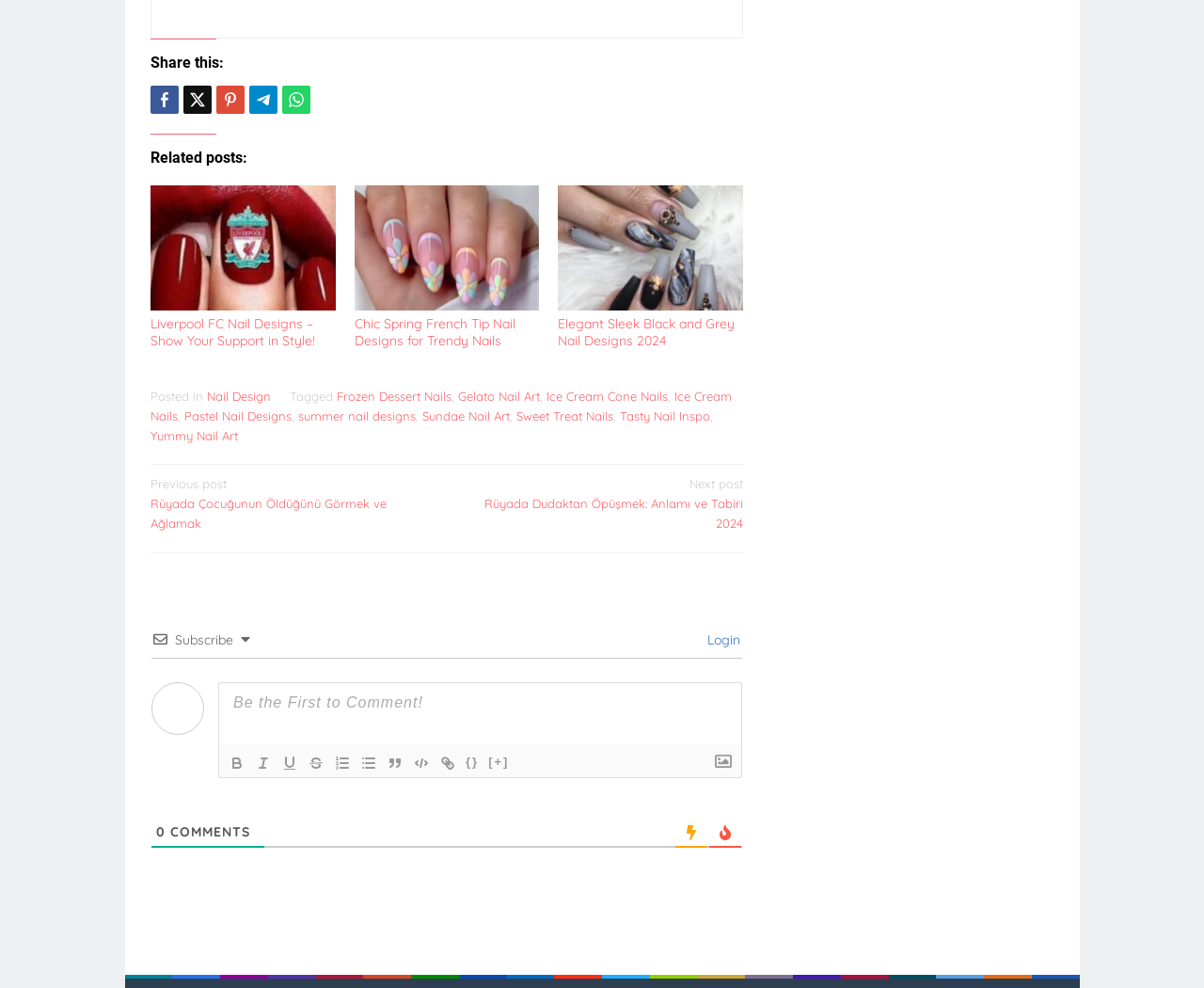Please answer the following question using a single word or phrase: 
What is the category of the post?

Nail Design